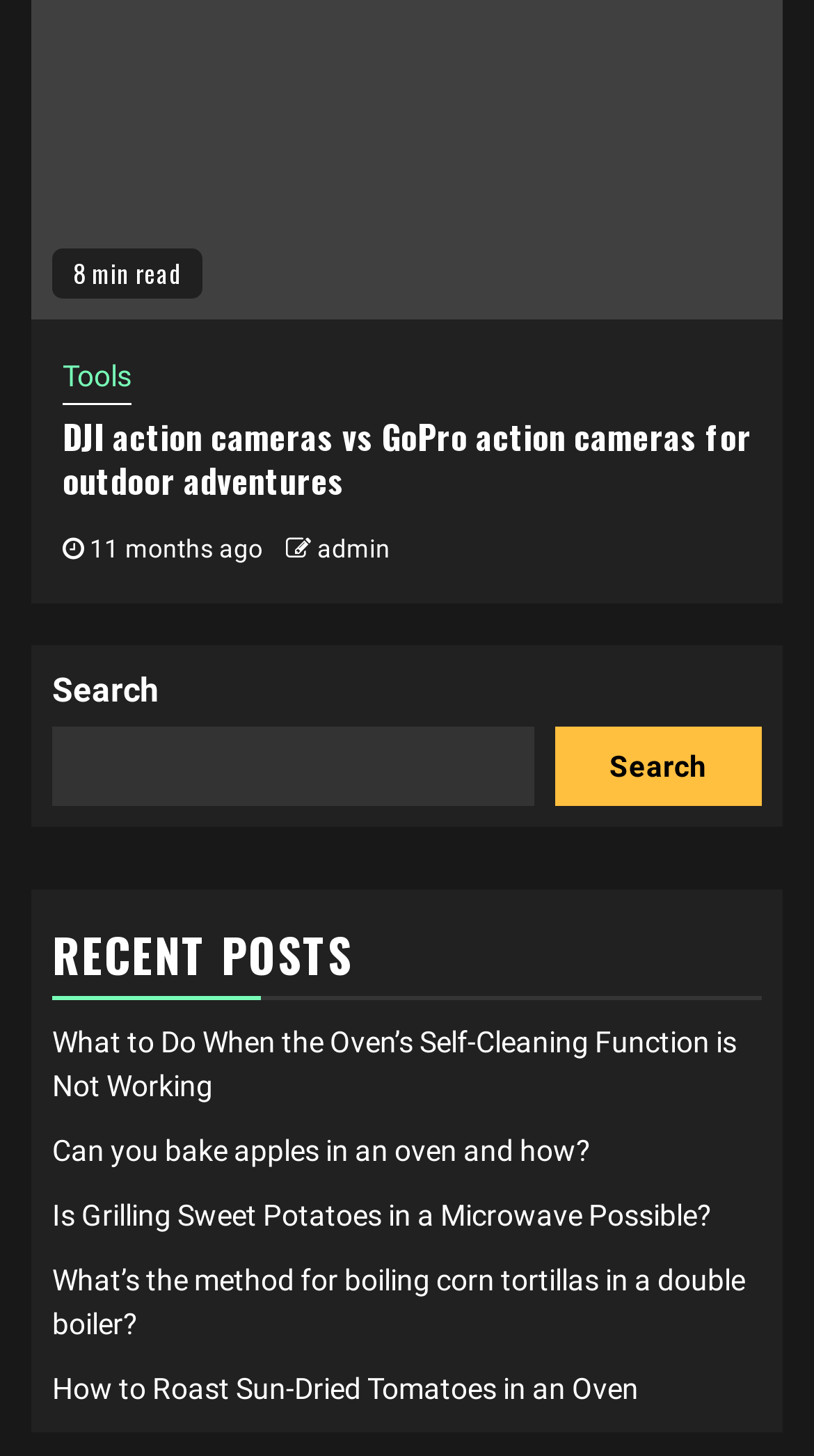Give a short answer using one word or phrase for the question:
What is the purpose of the search bar?

To search the website